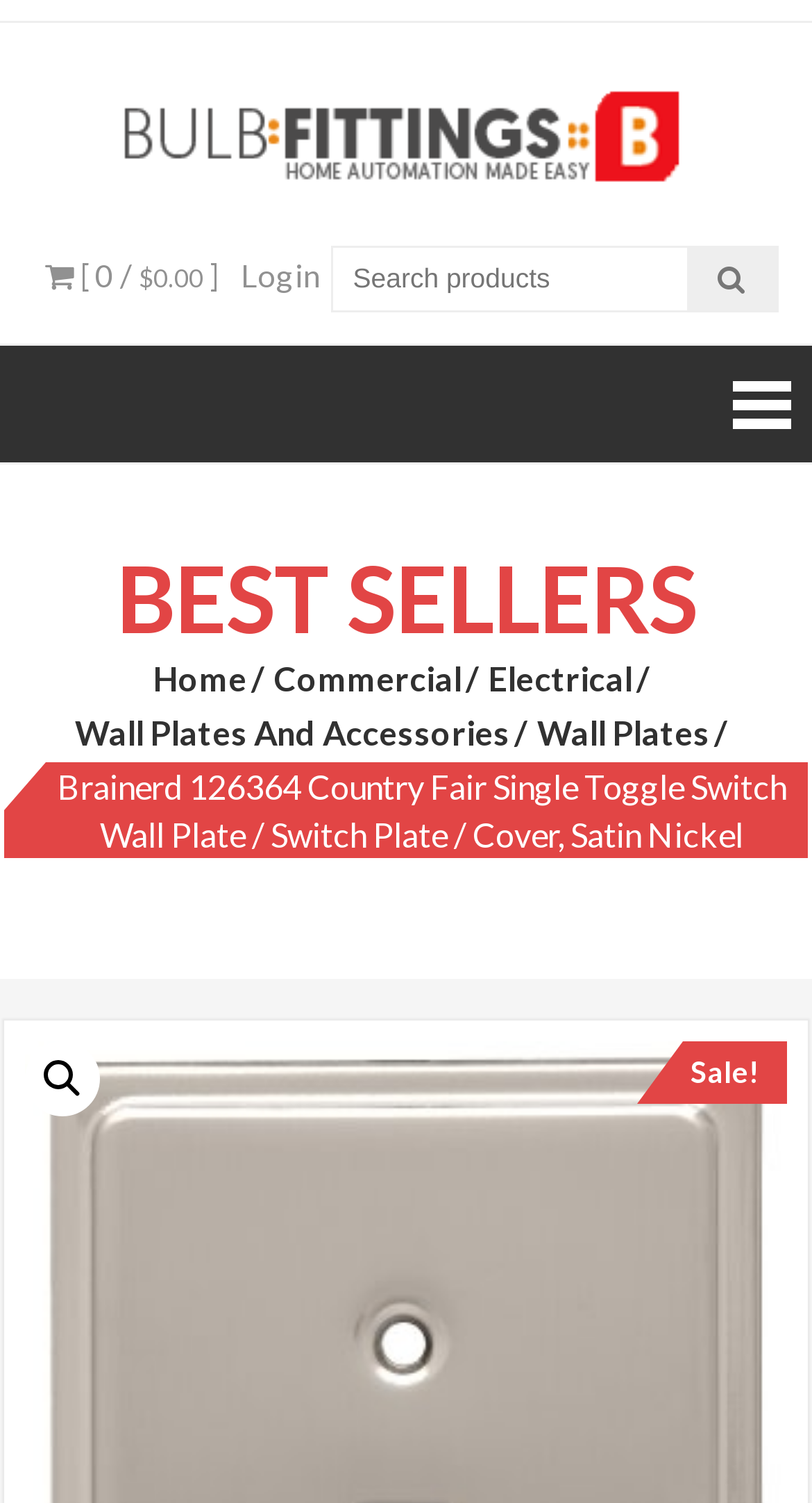Answer the following in one word or a short phrase: 
What is the status of the product?

On sale